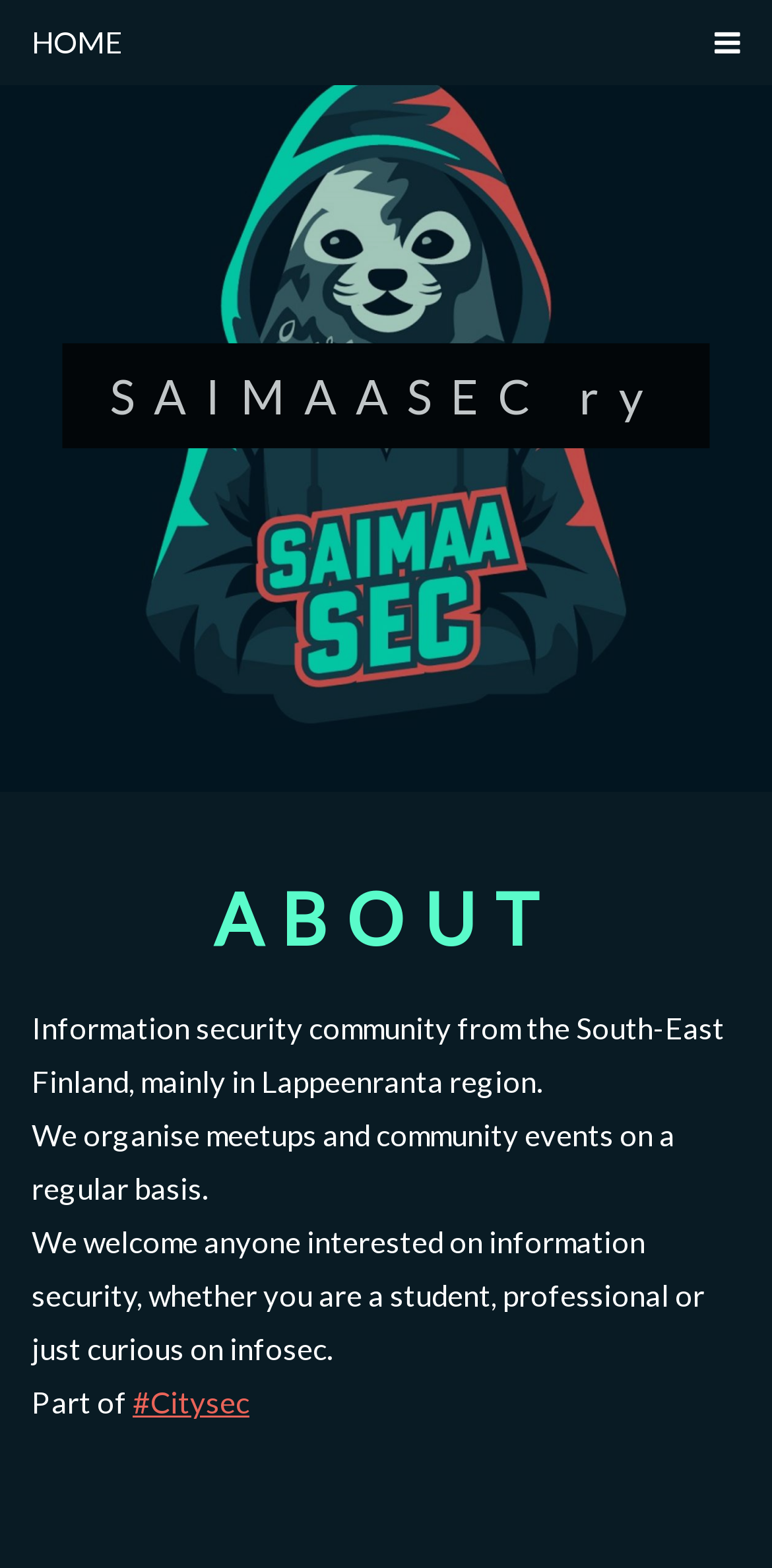What type of events does the organization organize?
Examine the screenshot and reply with a single word or phrase.

Meetups and community events